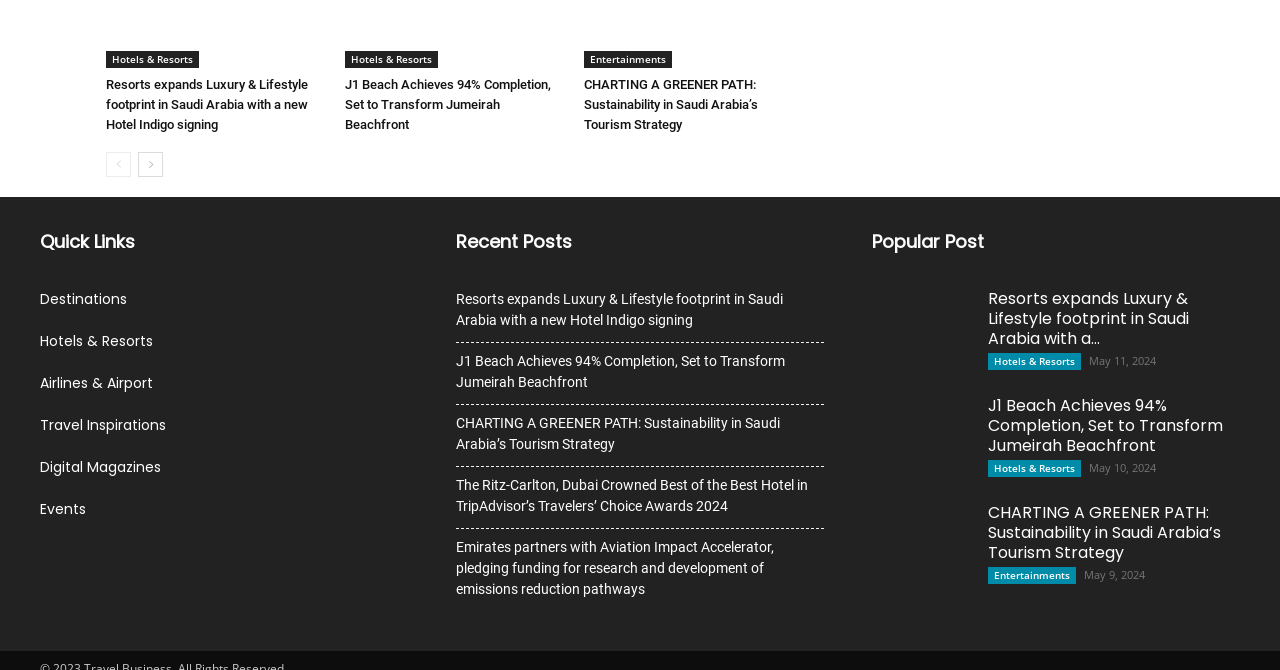Using the description "esports", predict the bounding box of the relevant HTML element.

None